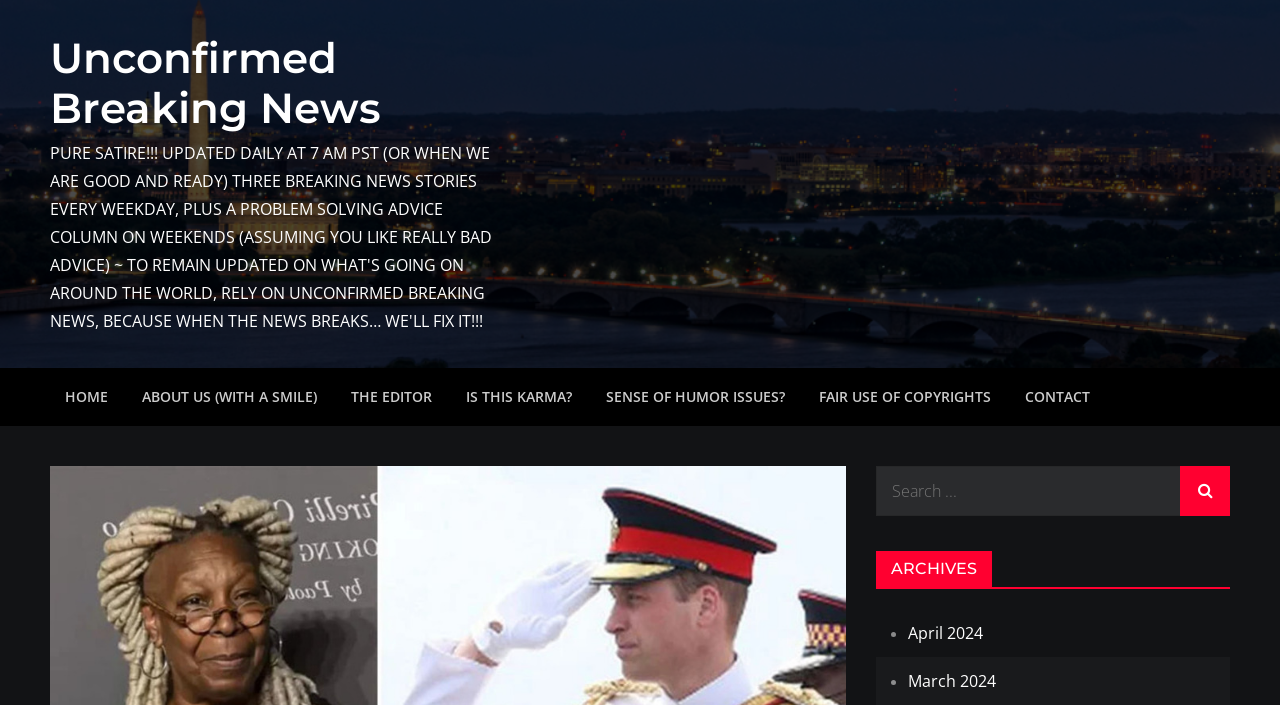Extract the bounding box coordinates for the described element: "About Us (with a smile)". The coordinates should be represented as four float numbers between 0 and 1: [left, top, right, bottom].

[0.099, 0.522, 0.259, 0.604]